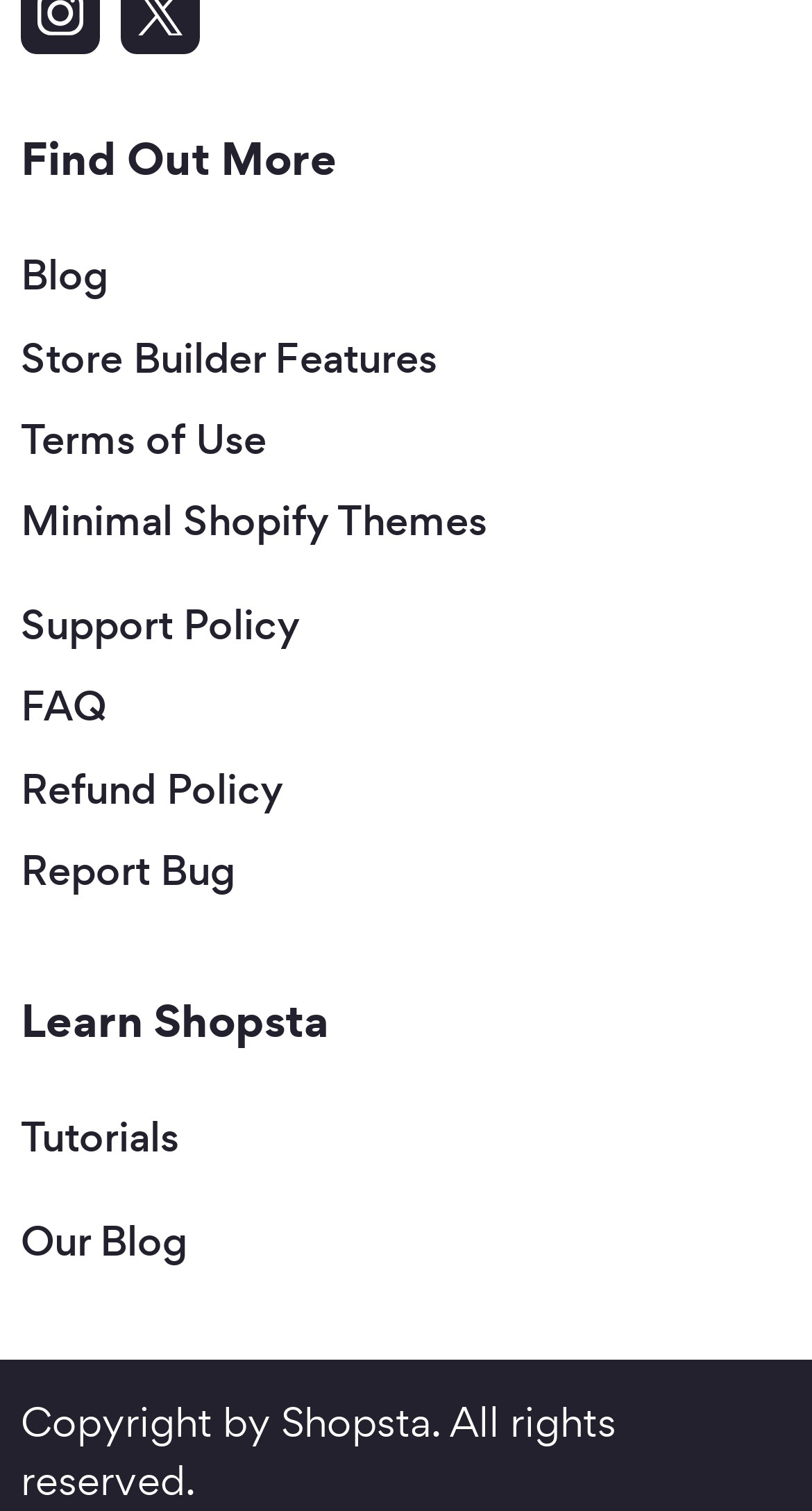Locate the bounding box coordinates of the element that should be clicked to execute the following instruction: "Read the 'Learn Shopsta' heading".

[0.026, 0.652, 0.974, 0.701]